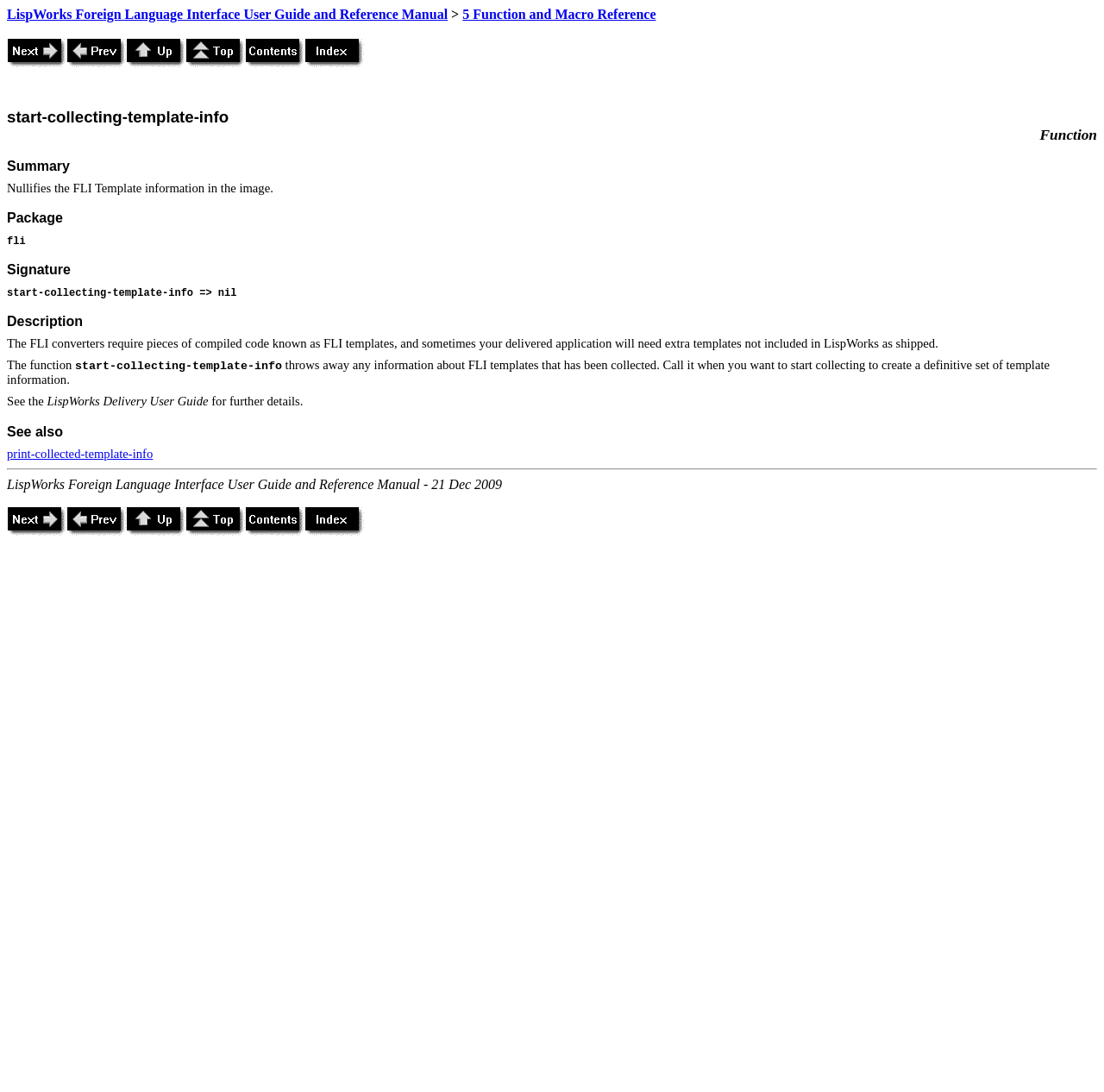What is the name of the user guide?
By examining the image, provide a one-word or phrase answer.

LispWorks Foreign Language Interface User Guide and Reference Manual